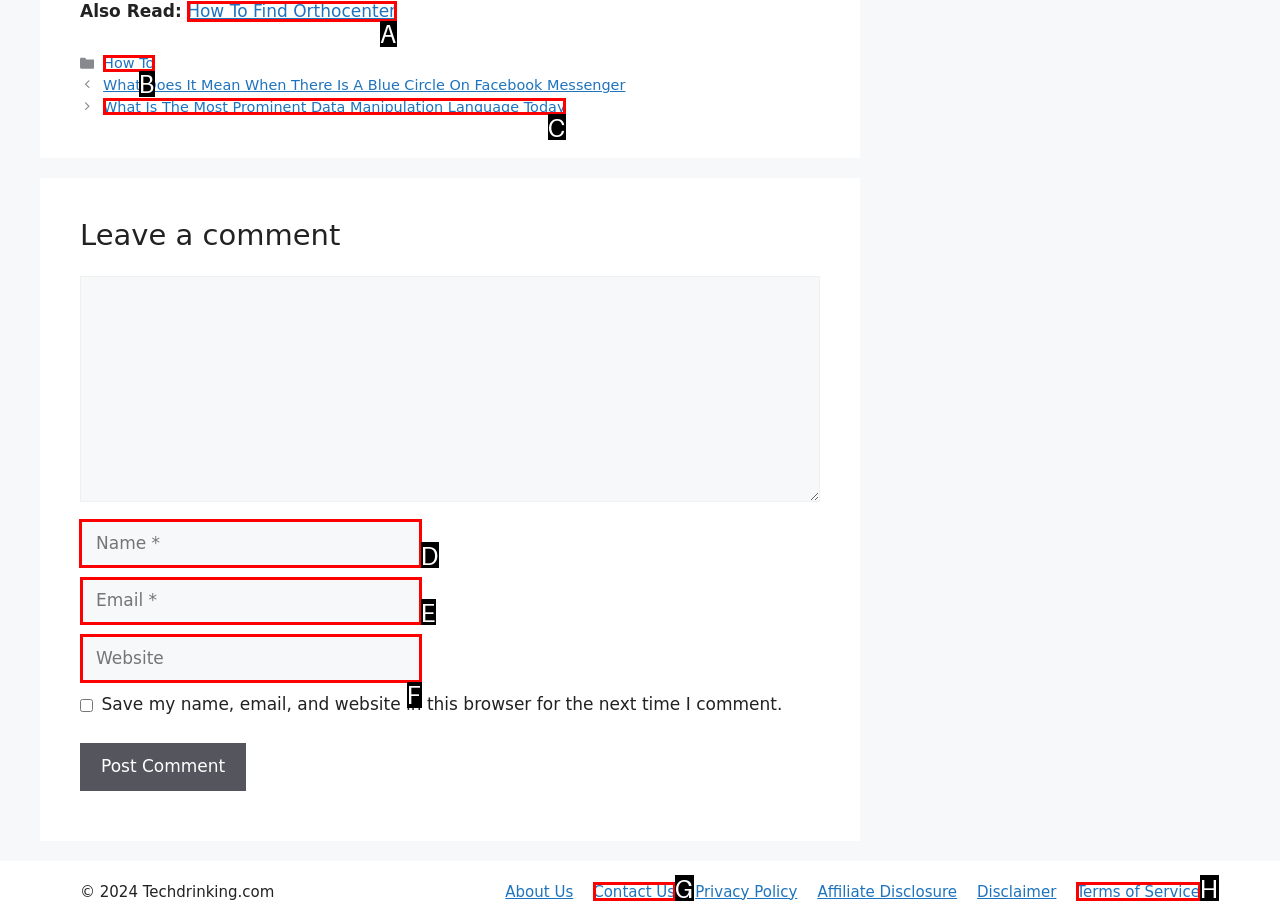What option should you select to complete this task: Enter your name? Indicate your answer by providing the letter only.

D